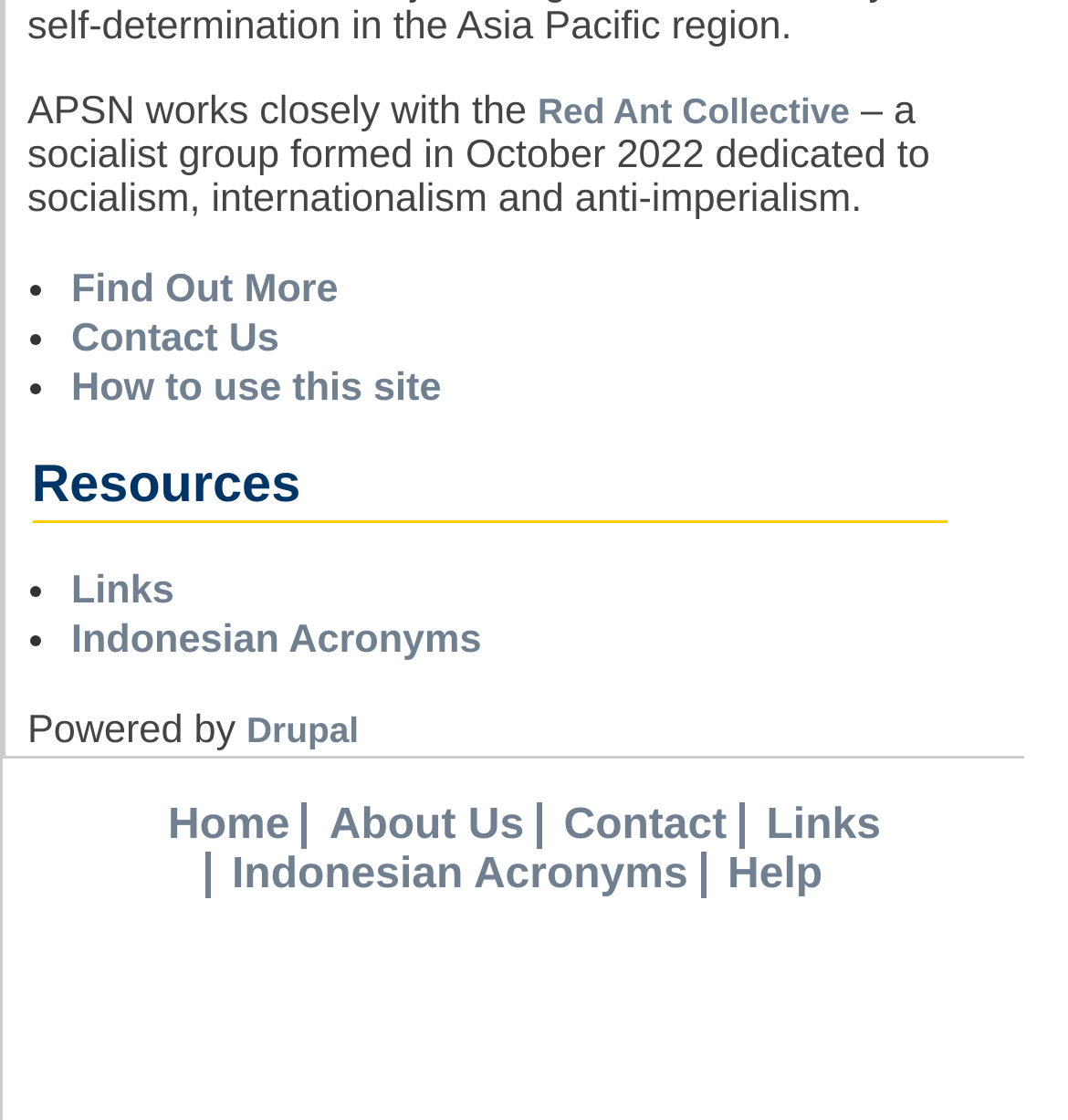Specify the bounding box coordinates of the area to click in order to follow the given instruction: "Find out more about APSN."

[0.067, 0.239, 0.317, 0.278]